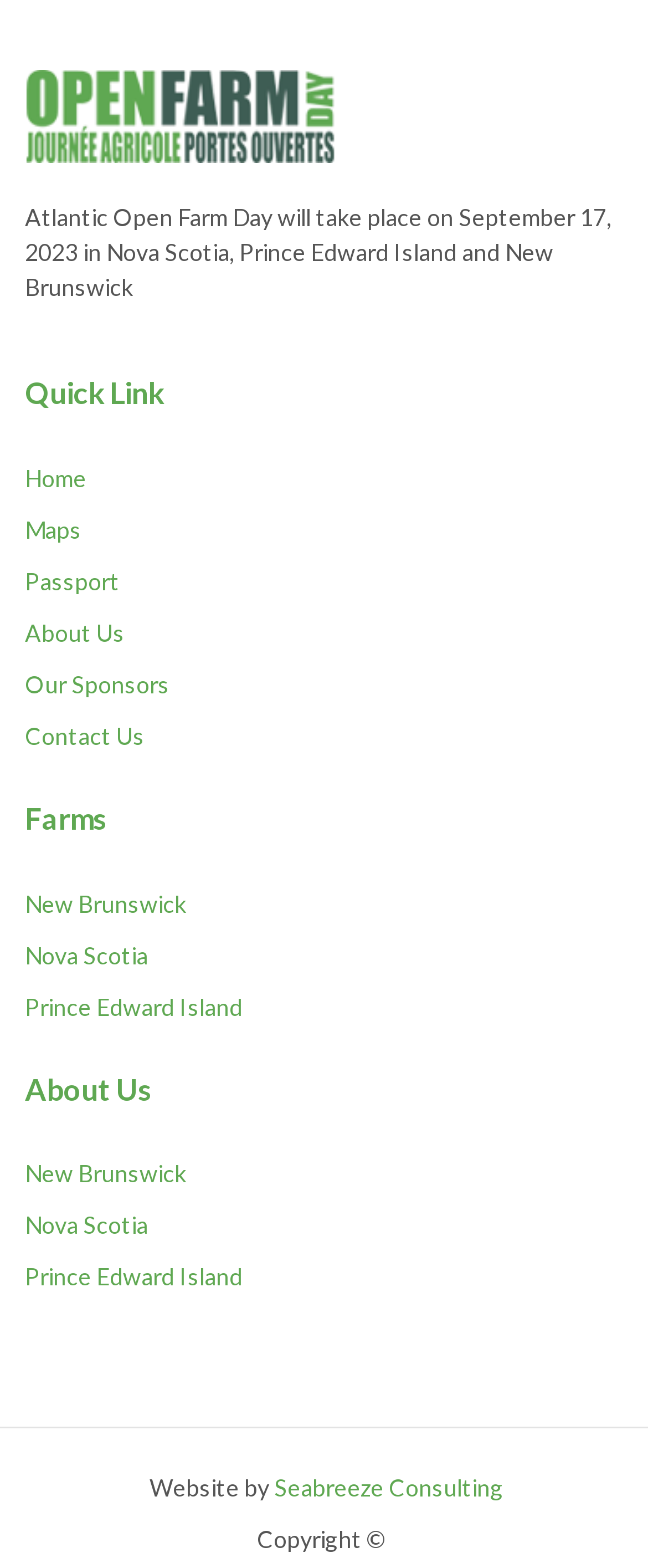Identify the bounding box of the HTML element described here: "March 2022". Provide the coordinates as four float numbers between 0 and 1: [left, top, right, bottom].

None